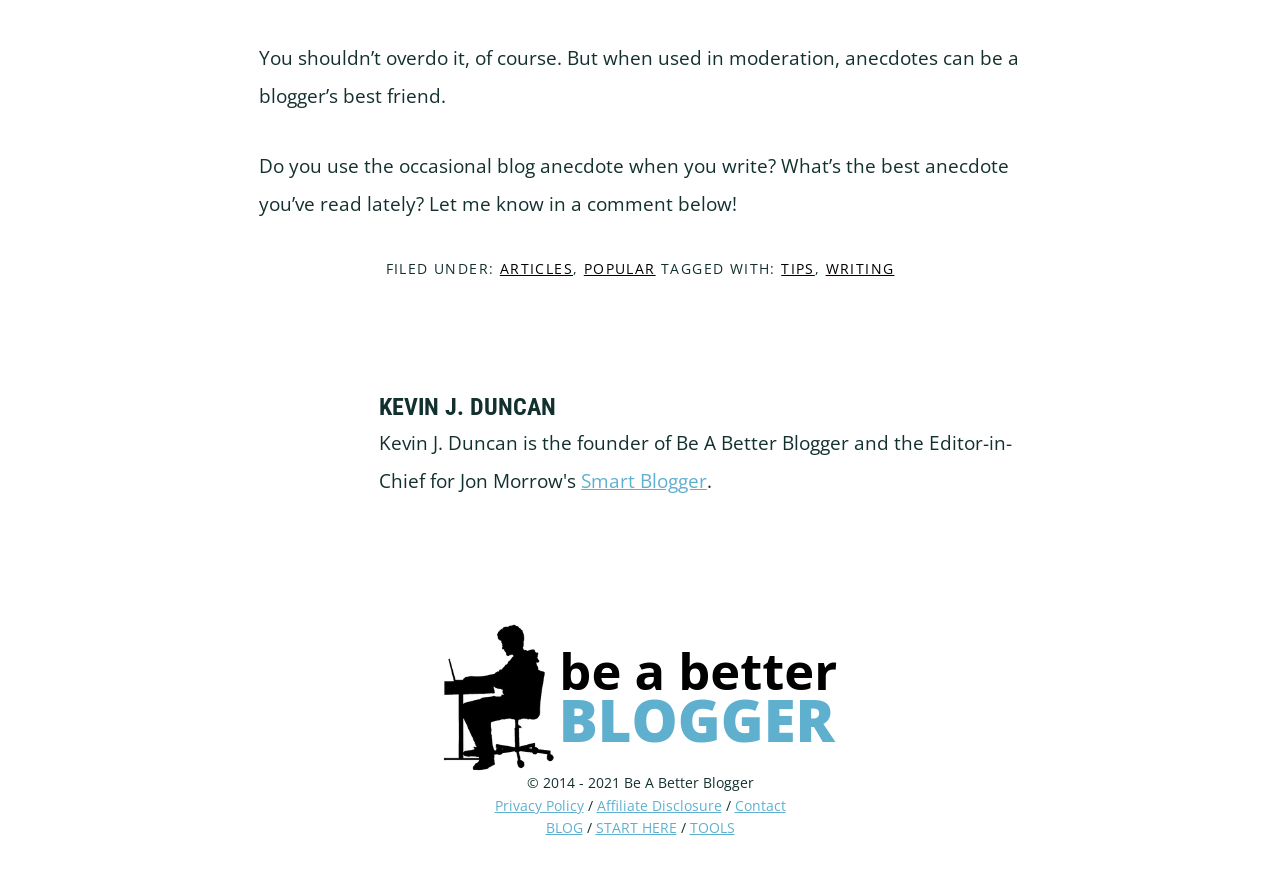What is the name of the website?
Give a detailed response to the question by analyzing the screenshot.

The name of the website can be found at the bottom of the webpage, where it is stated as '© 2014 - 2021 Be A Better Blogger'.